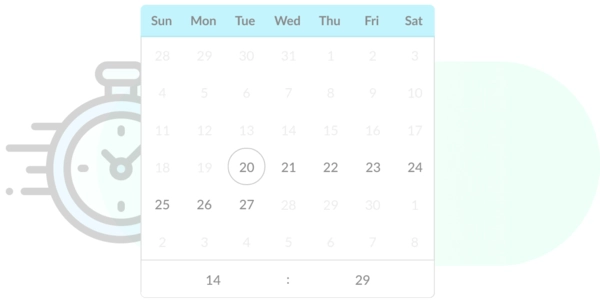Elaborate on the contents of the image in a comprehensive manner.

The image showcases a scheduling window prominently featuring a calendar. It highlights the current month with a focus on the 20th day, which is emphasized within a circular outline. Surrounding the calendar is a subtle graphic of a stopwatch, symbolizing the importance of timing in scheduling. The calendar layout displays the days of the week across the top, enhancing the visual organization of time management. This interface suggests functionality related to planning and arranging data imports, as indicated by the context of easy mapping for data migration services. Overall, it conveys a user-friendly approach to selecting the most appropriate timing for importing data.